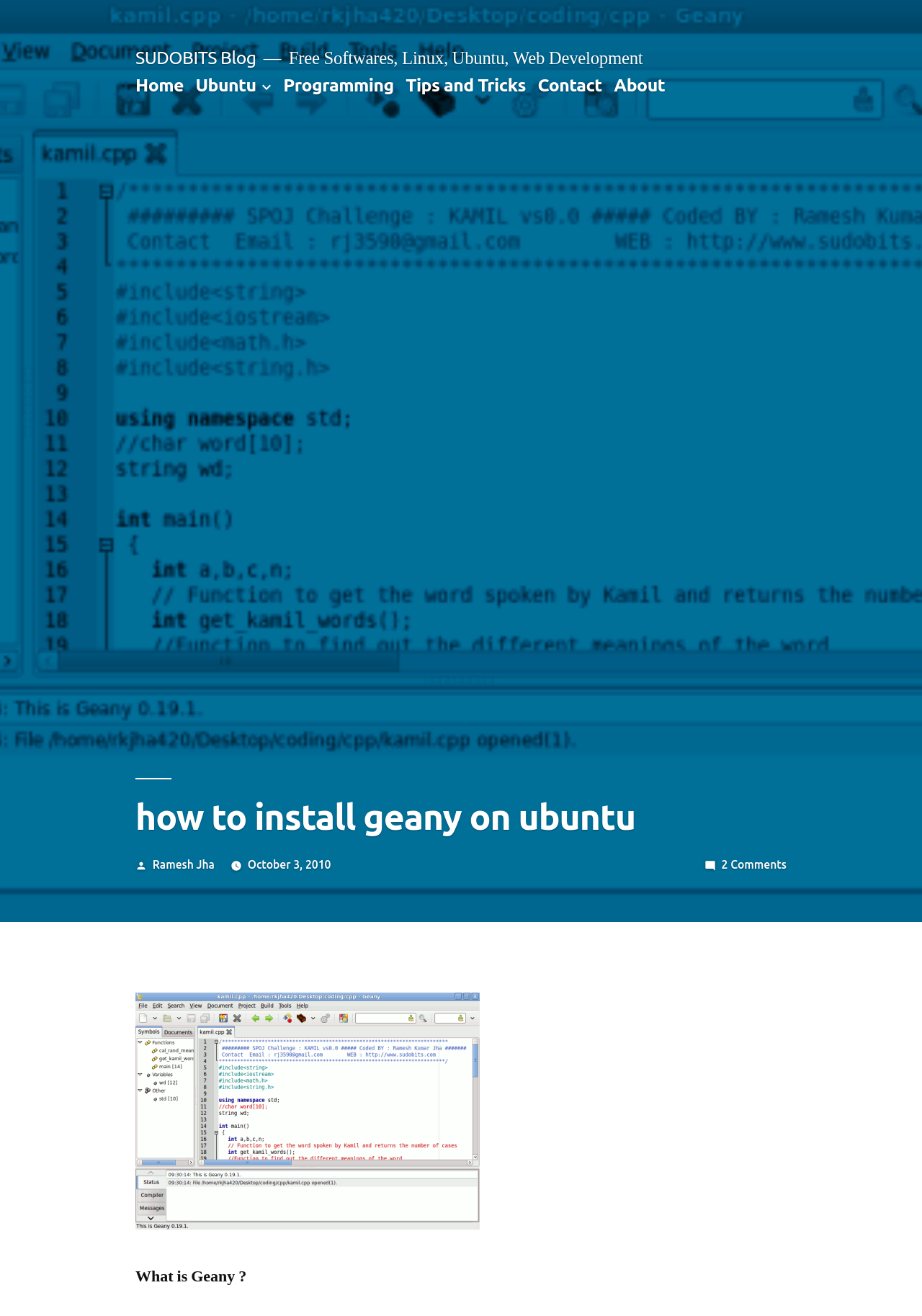Please indicate the bounding box coordinates for the clickable area to complete the following task: "go to home page". The coordinates should be specified as four float numbers between 0 and 1, i.e., [left, top, right, bottom].

[0.147, 0.057, 0.199, 0.072]